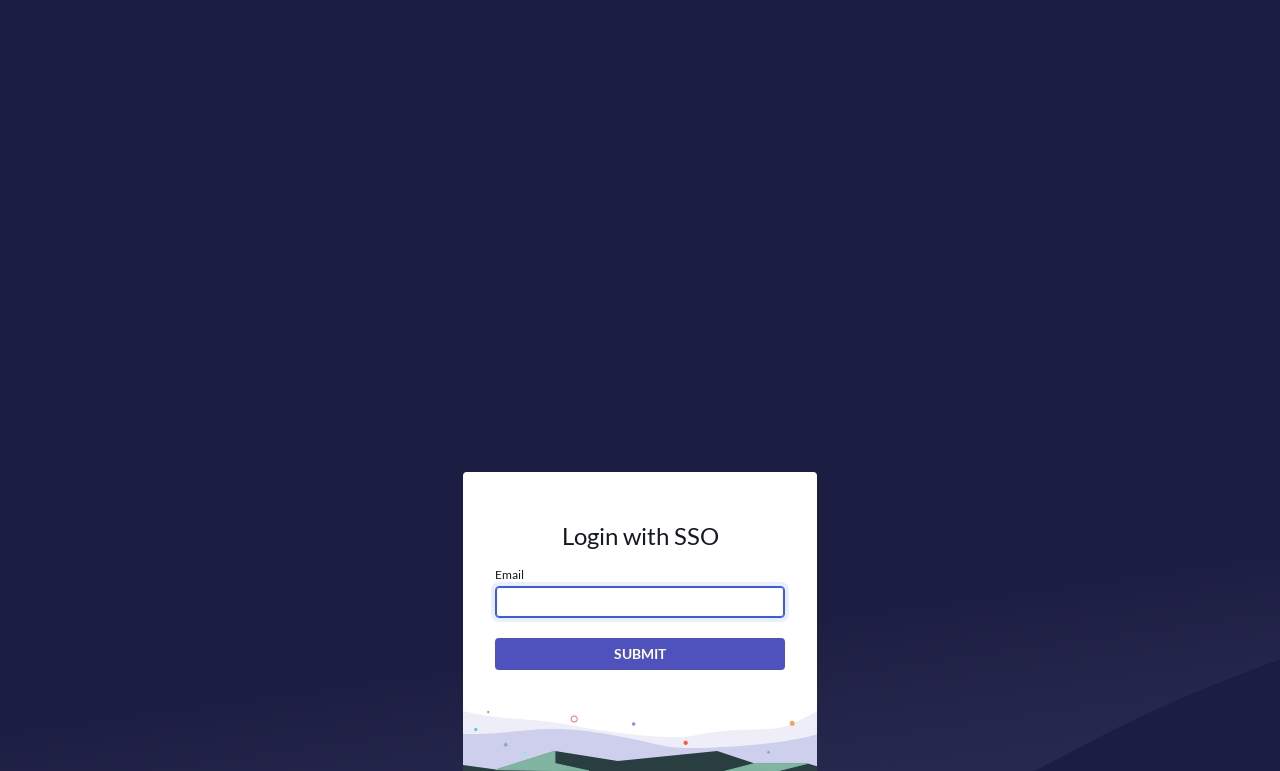Please analyze the image and give a detailed answer to the question:
What is the function of the 'SUBMIT' button?

The 'SUBMIT' button is likely used to submit the login credentials entered by the user. When clicked, it will probably send the entered email address to the server for authentication, allowing the user to log in to the ServiceNow platform.